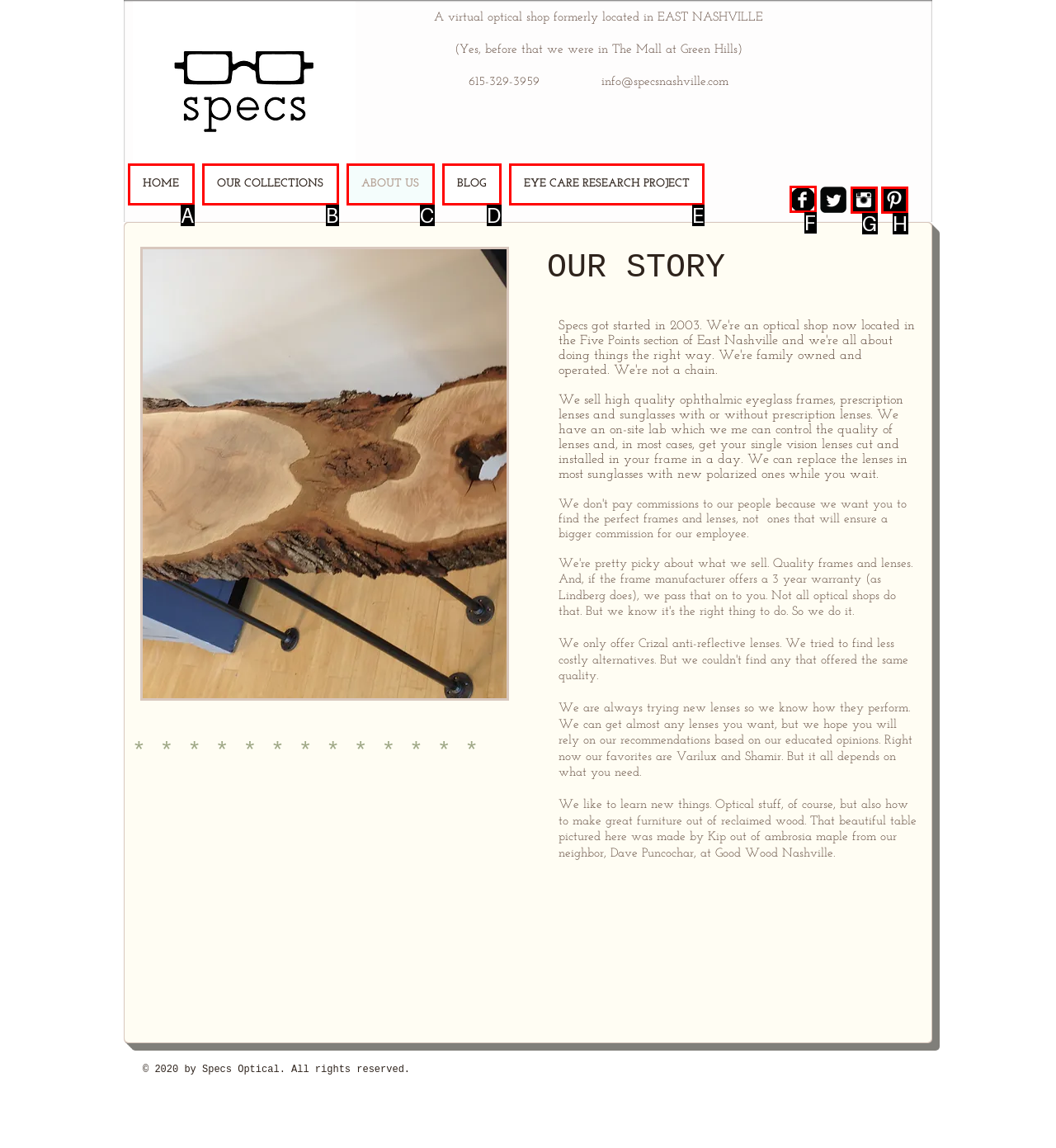From the given options, indicate the letter that corresponds to the action needed to complete this task: Click on the 'CONTACT' link. Respond with only the letter.

None